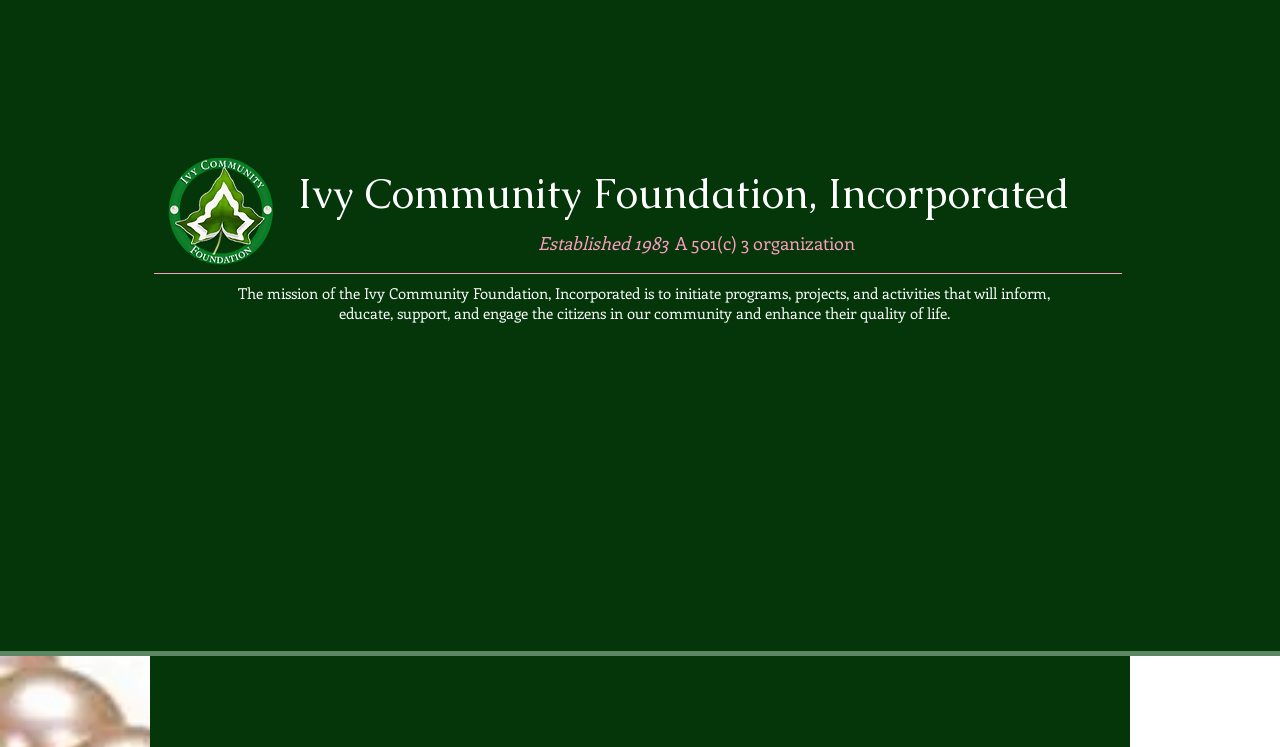Provide a short, one-word or phrase answer to the question below:
How many navigation links are there?

8